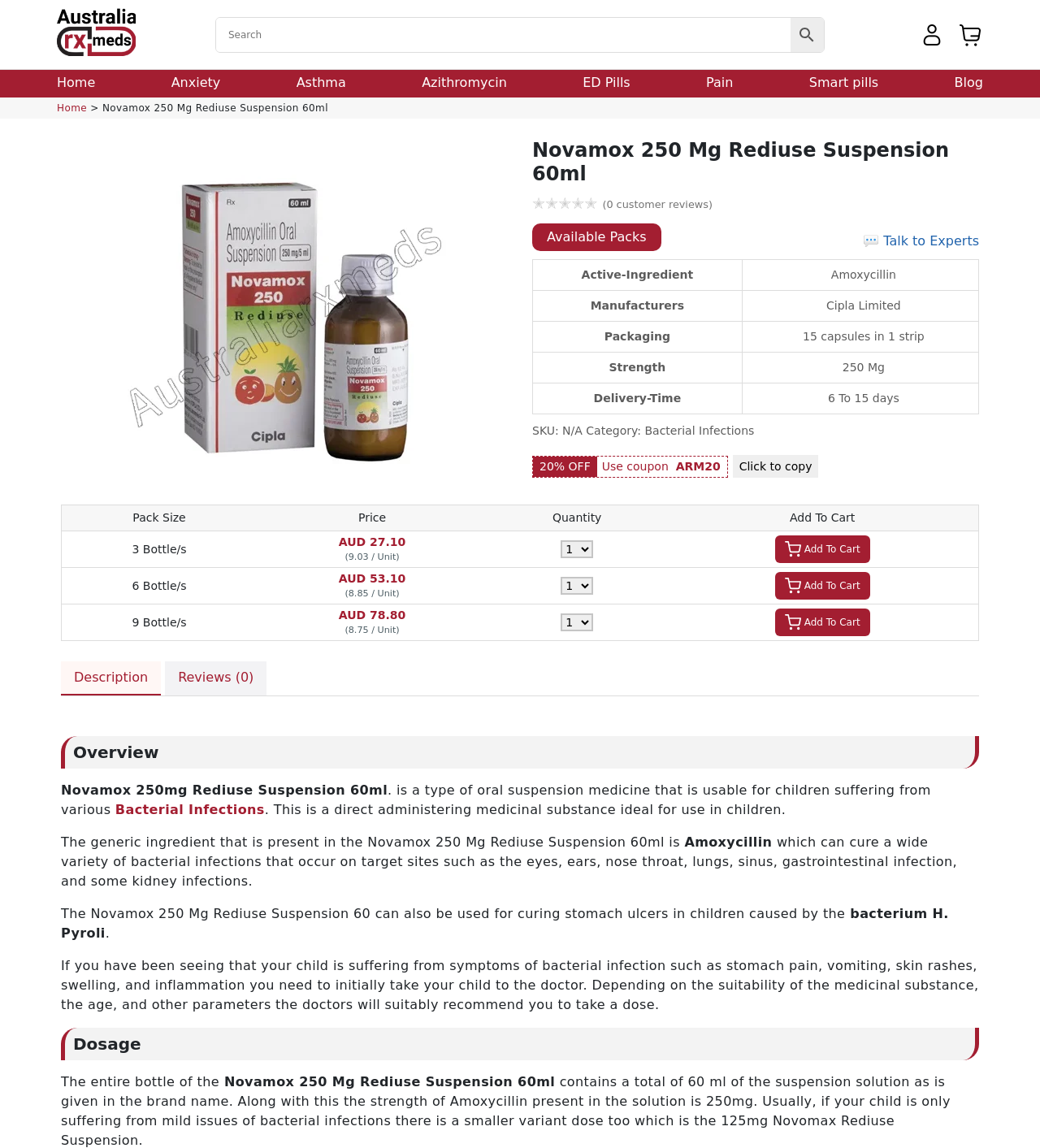Please identify the bounding box coordinates of the element's region that needs to be clicked to fulfill the following instruction: "View product details". The bounding box coordinates should consist of four float numbers between 0 and 1, i.e., [left, top, right, bottom].

[0.512, 0.121, 0.941, 0.162]